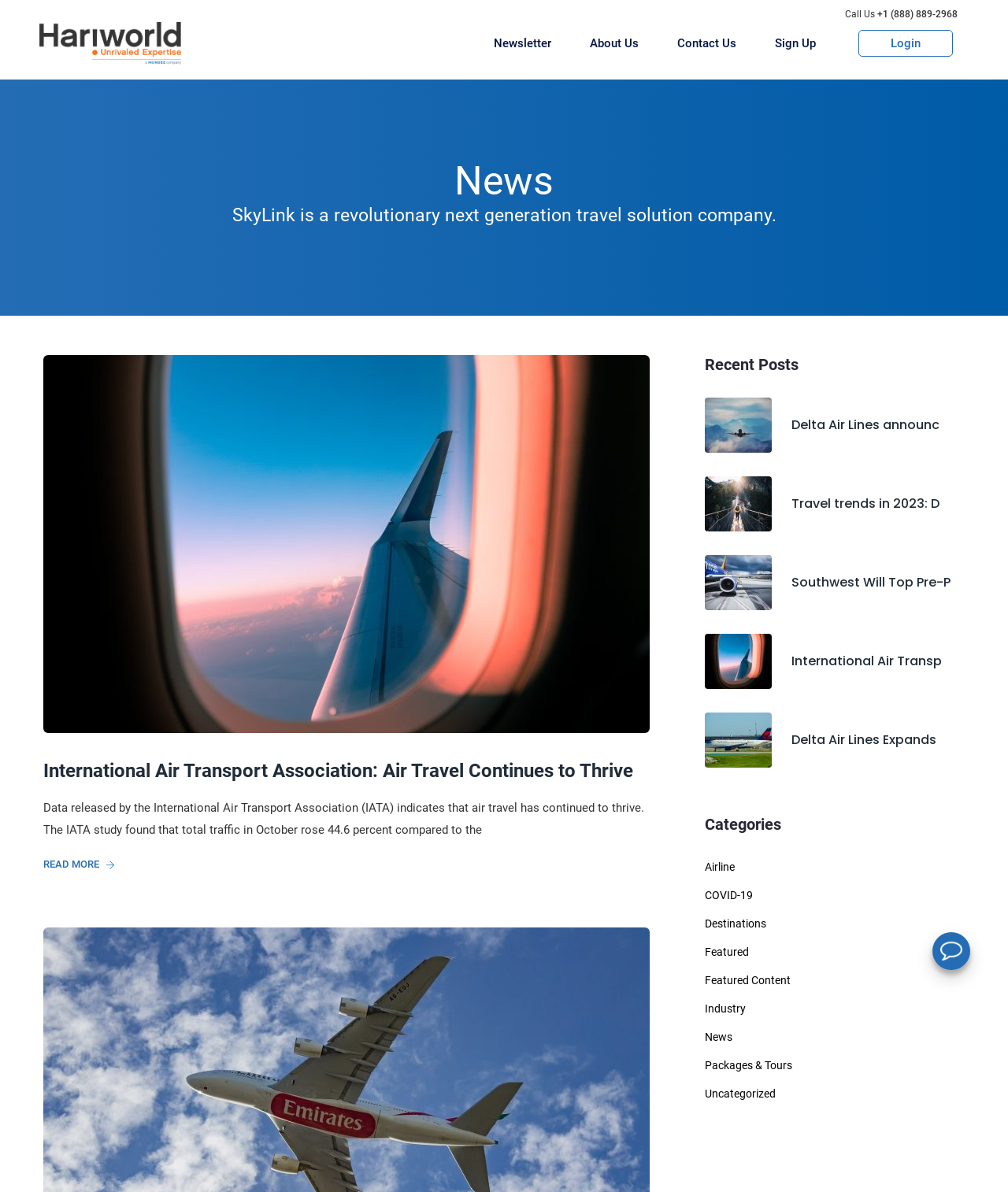Determine the bounding box coordinates of the clickable region to execute the instruction: "Click on the Hariworld link". The coordinates should be four float numbers between 0 and 1, denoted as [left, top, right, bottom].

[0.039, 0.015, 0.18, 0.057]